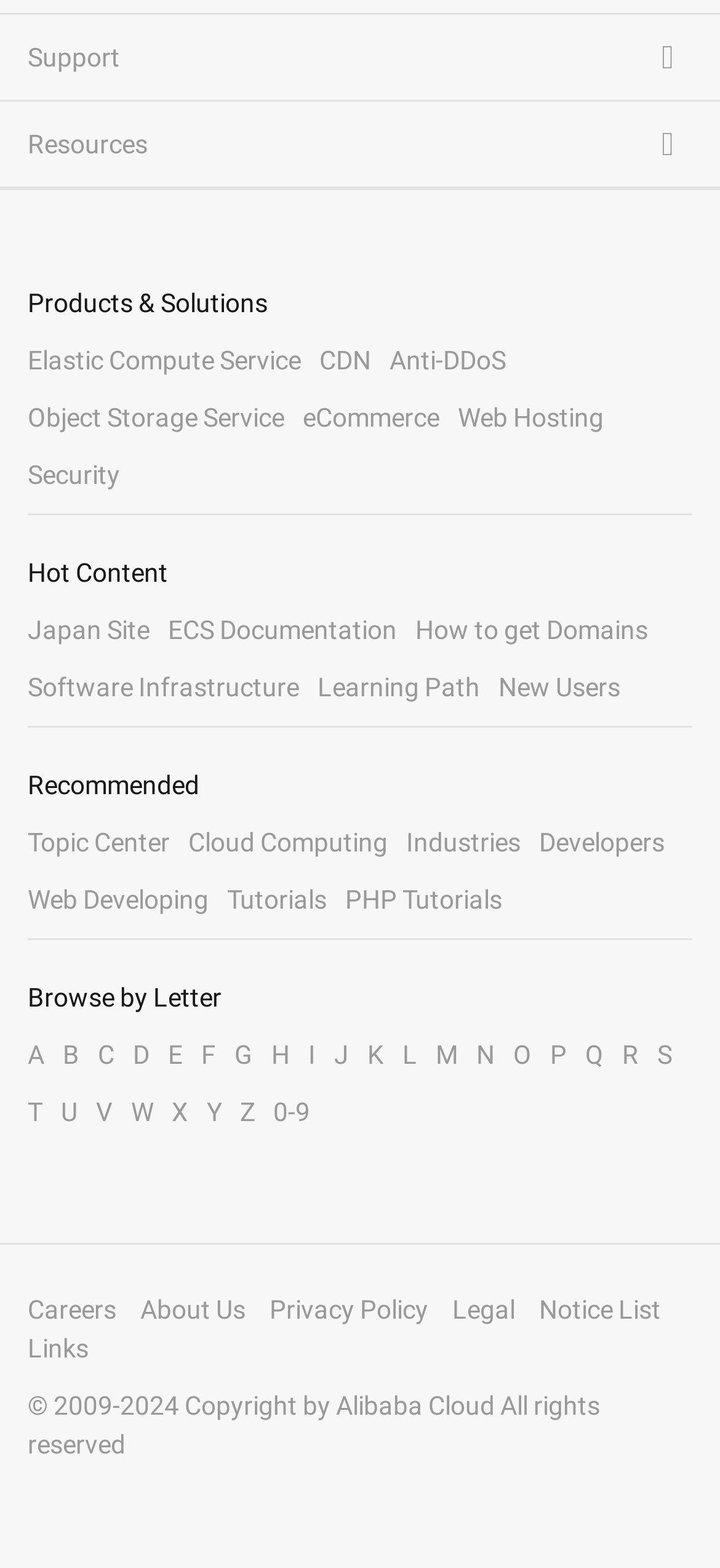What is the name of the company that owns the website?
Please interpret the details in the image and answer the question thoroughly.

The copyright notice at the bottom of the page states '© 2009-2024 Copyright by Alibaba Cloud All rights reserved', which indicates that the company that owns the website is Alibaba Cloud.